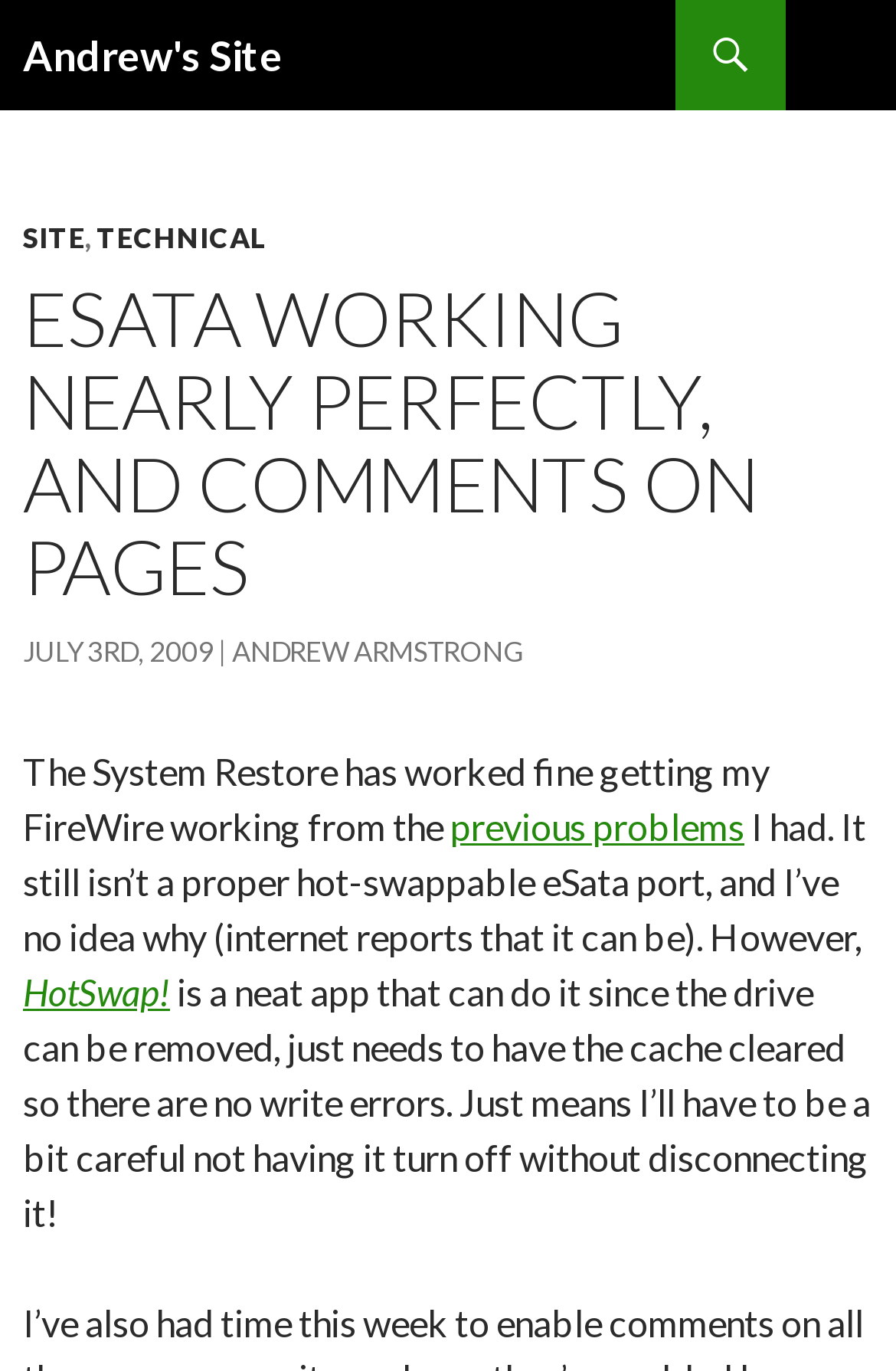What is the date of the post?
Answer the question using a single word or phrase, according to the image.

July 3rd, 2009